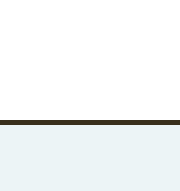Please examine the image and provide a detailed answer to the question: What is emphasized by the presence of the logo alongside contact options and appointment scheduling?

The caption states that the presence of the logo alongside various contact options and appointment scheduling emphasizes the practice's commitment to accessibility and patient engagement, making it easy for patients to get in touch with the dental office.